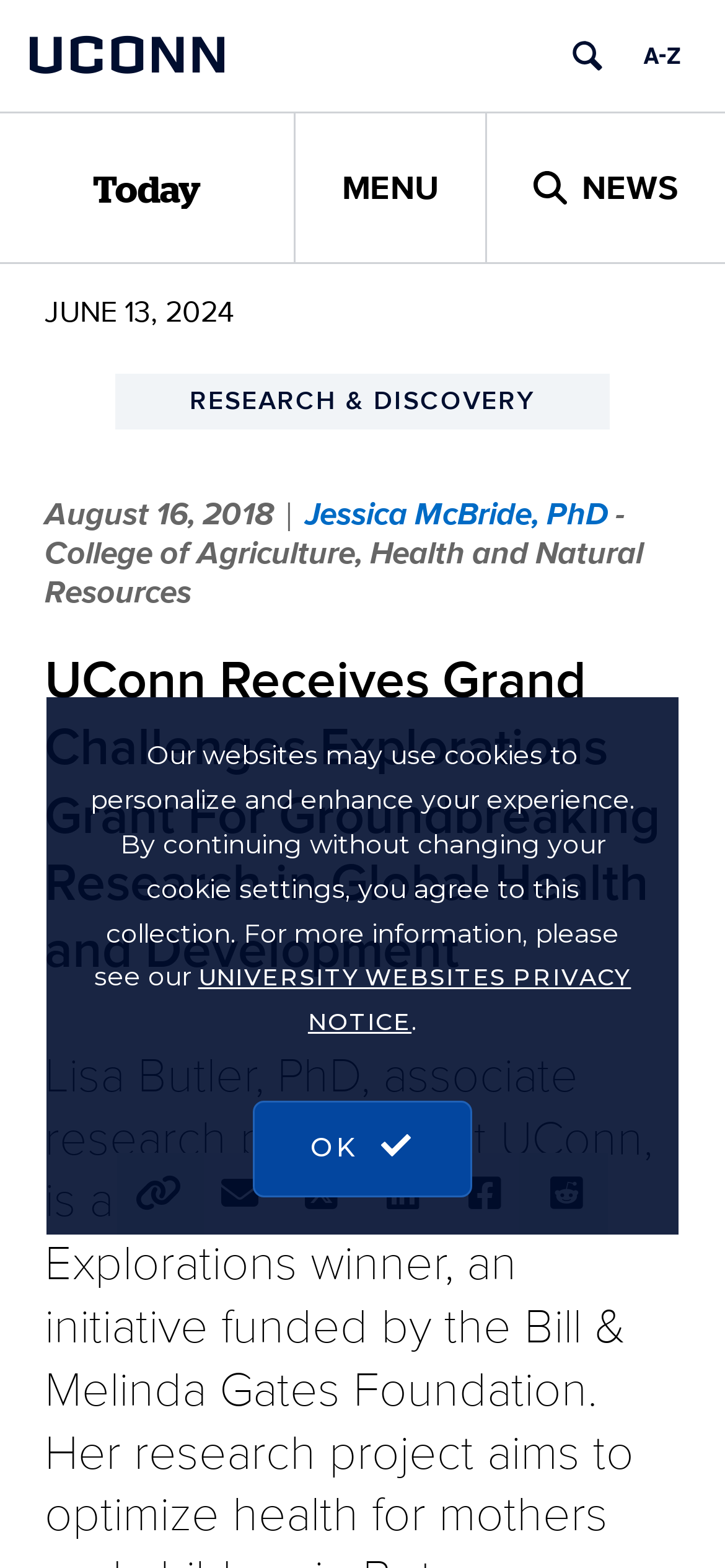Generate a comprehensive caption for the webpage you are viewing.

The webpage is about UConn Today, a news platform from the University of Connecticut. At the top, there is a notification bar with a message about cookies and a link to the UNIVERSITY WEBSITES PRIVACY NOTICE. Below this, there is an "accept cookies" button with an OK button and an image next to it.

The main navigation menu is located at the top, with links to search the University of Connecticut, an A to Z Index, and a Today section. There is also a MENU link and a NEWS link with an image next to it.

The main content area has a heading that reads "Today" and a subheading that reads "JUNE 13, 2024". Below this, there is a section about research and discovery, with a link to "RESEARCH & DISCOVERY" and a date "August 16, 2018". There is also a link to "Jessica McBride, PhD" and a description of the College of Agriculture, Health and Natural Resources.

The main article is titled "UConn Receives Grand Challenges Explorations Grant For Groundbreaking Research in Global Health and Development" and is located below the research and discovery section. There are six social media links at the bottom of the article, represented by icons.

There are a total of 7 links in the main navigation menu, 6 social media links, and 5 links in the research and discovery section. There are also 3 images on the page, one in the notification bar, one next to the NEWS link, and one in the research and discovery section.